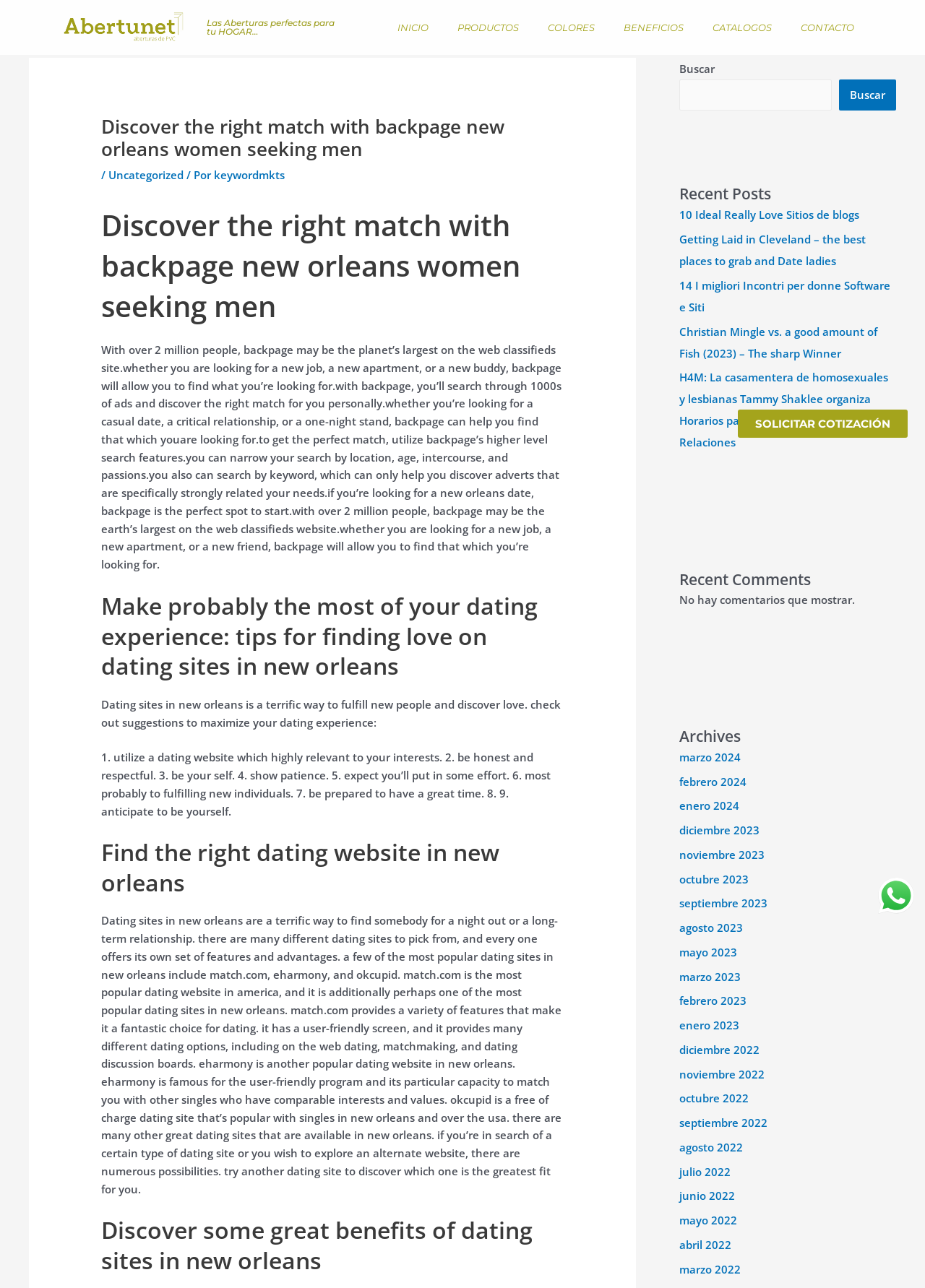Provide a one-word or short-phrase response to the question:
What is the recommended approach to dating sites in new orleans?

be honest and respectful